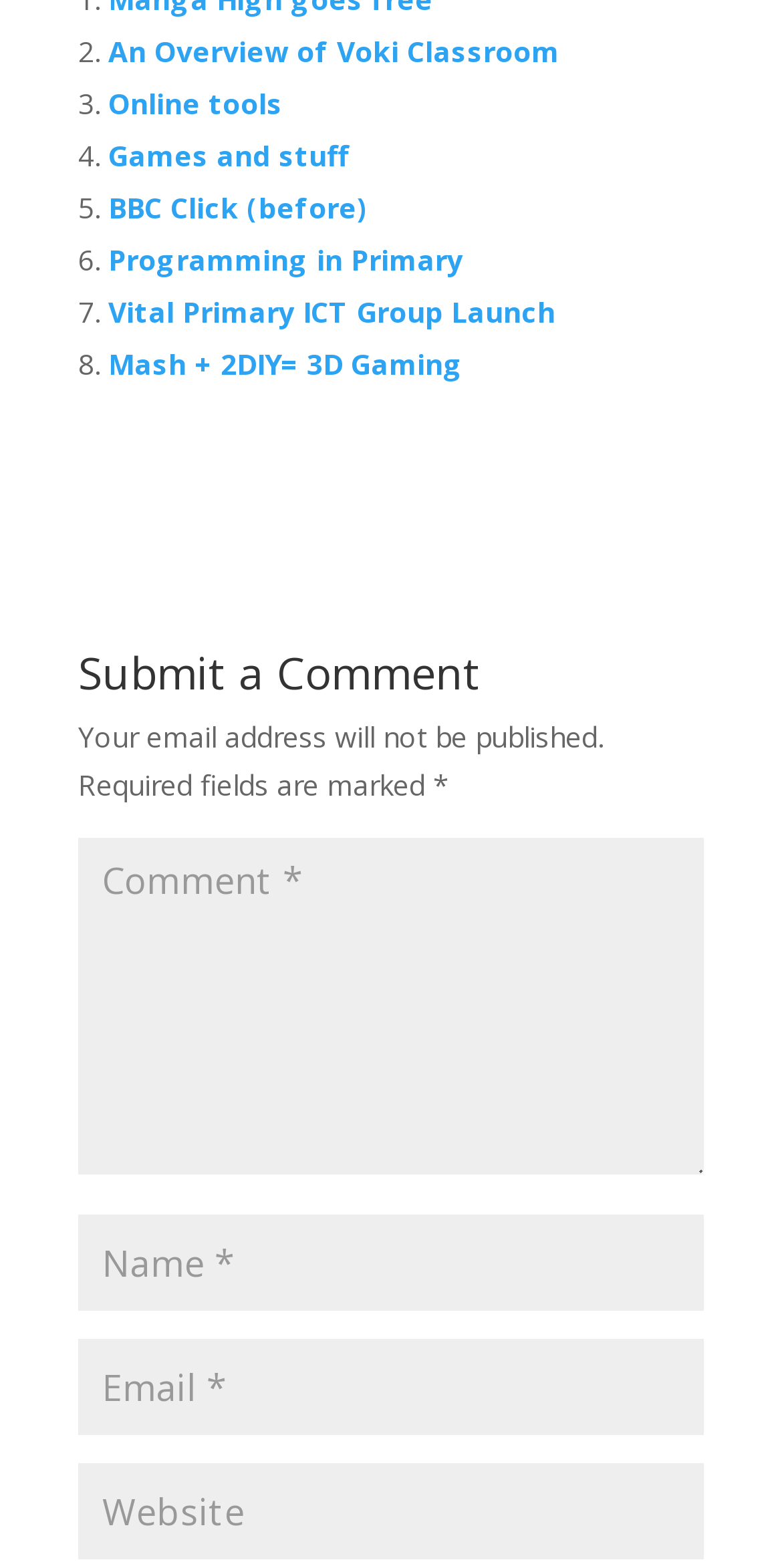Use a single word or phrase to answer the question:
What is the first link in the list?

An Overview of Voki Classroom